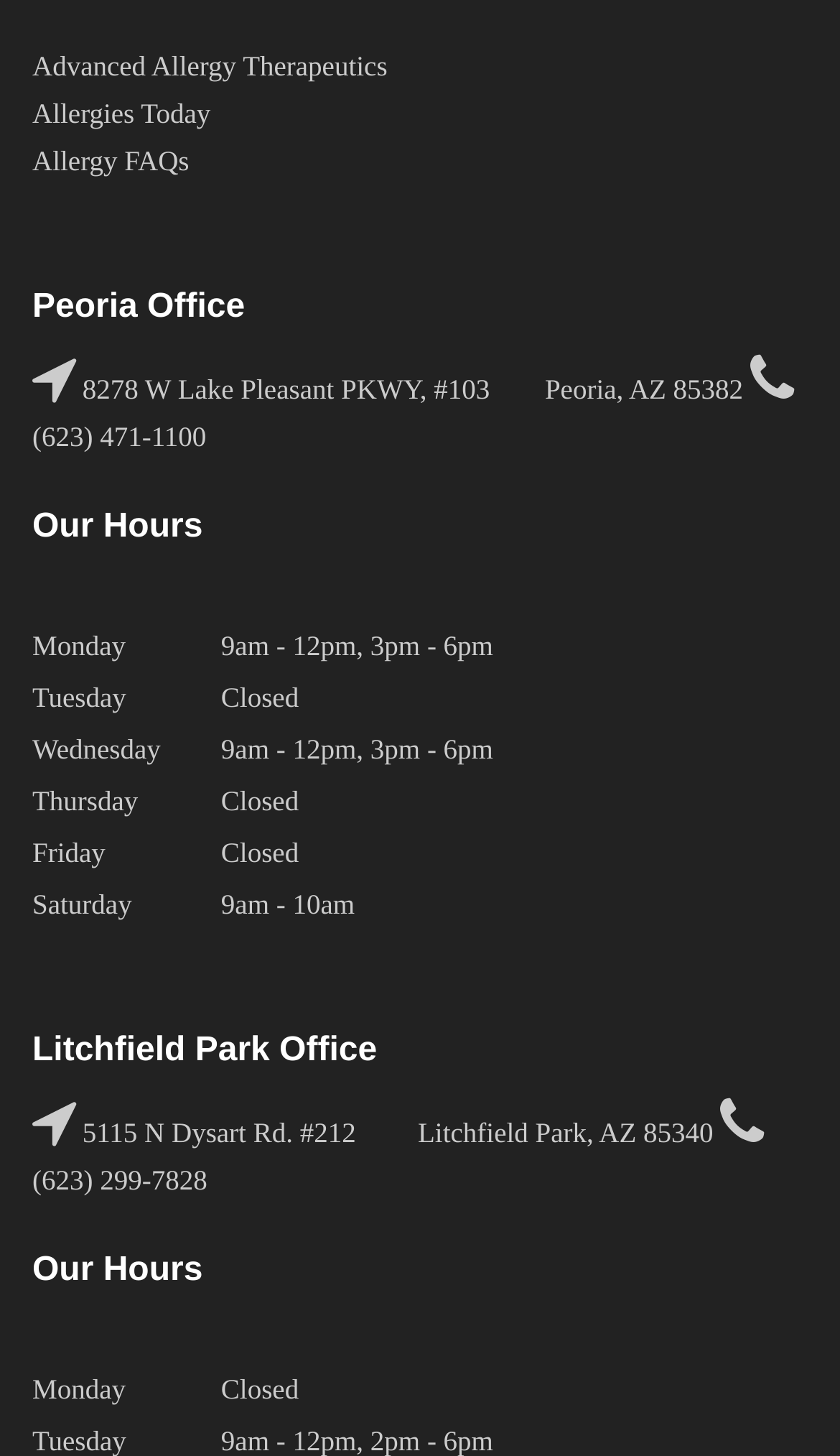What is the address of the Peoria Office?
Based on the screenshot, respond with a single word or phrase.

8278 W Lake Pleasant PKWY, #103Peoria, AZ 85382